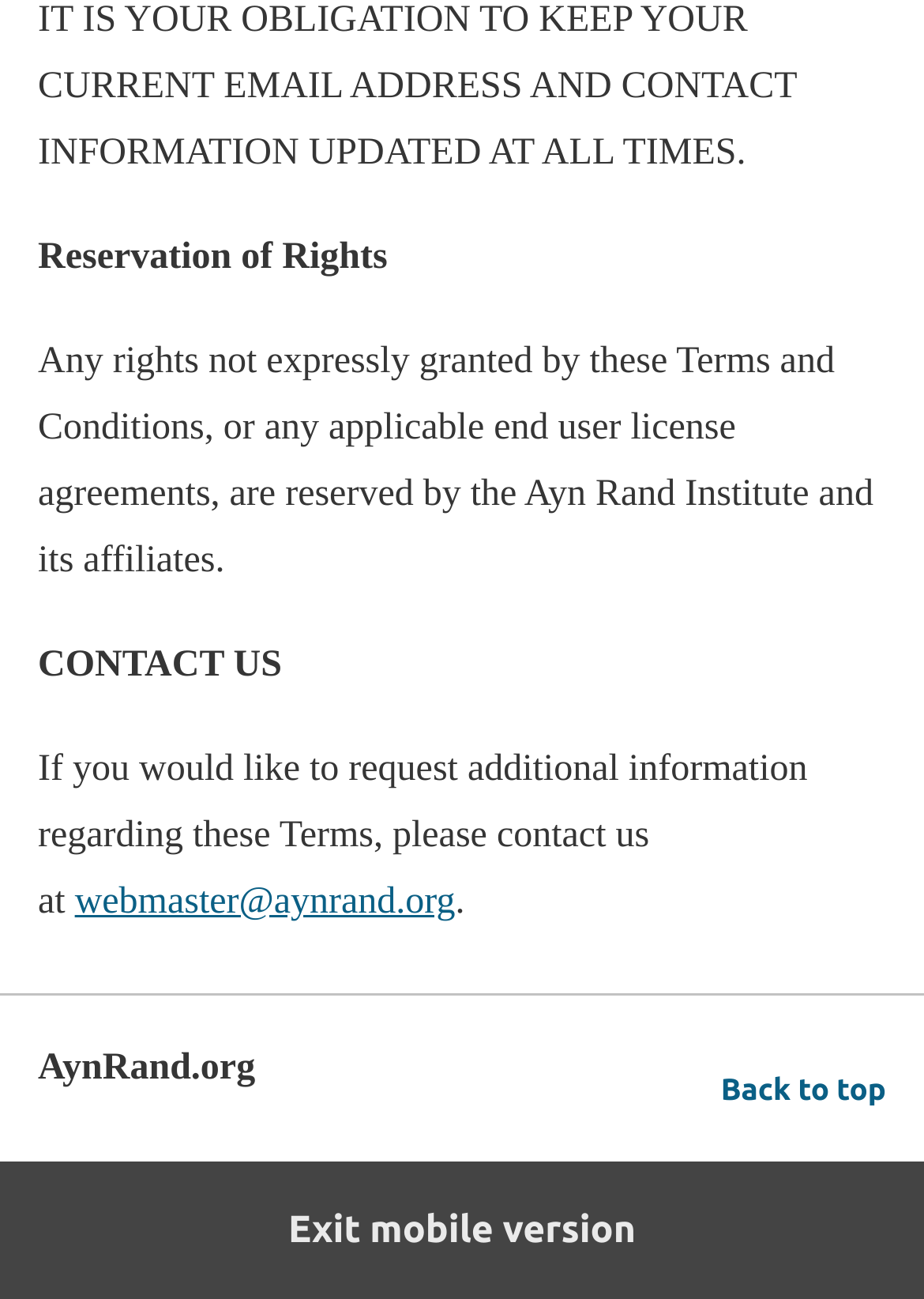Please answer the following question using a single word or phrase: 
What is the email address to contact for additional information?

webmaster@aynrand.org